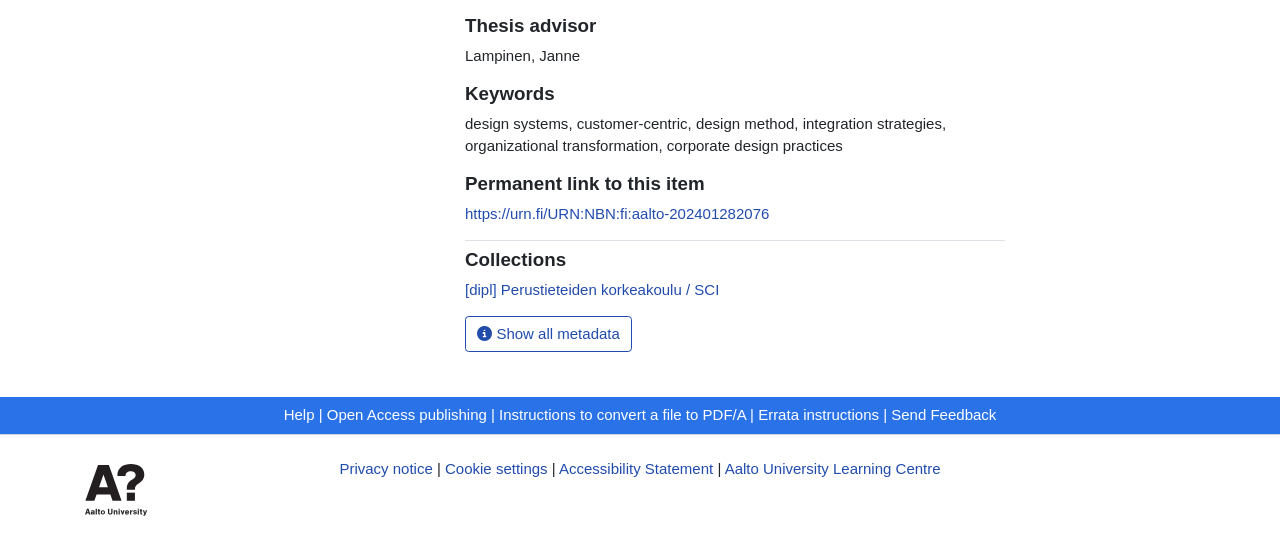What is the collection of the thesis?
Look at the image and construct a detailed response to the question.

The collection is mentioned under the heading 'Collections' with the link element '[dipl] Perustieteiden korkeakoulu / SCI'.